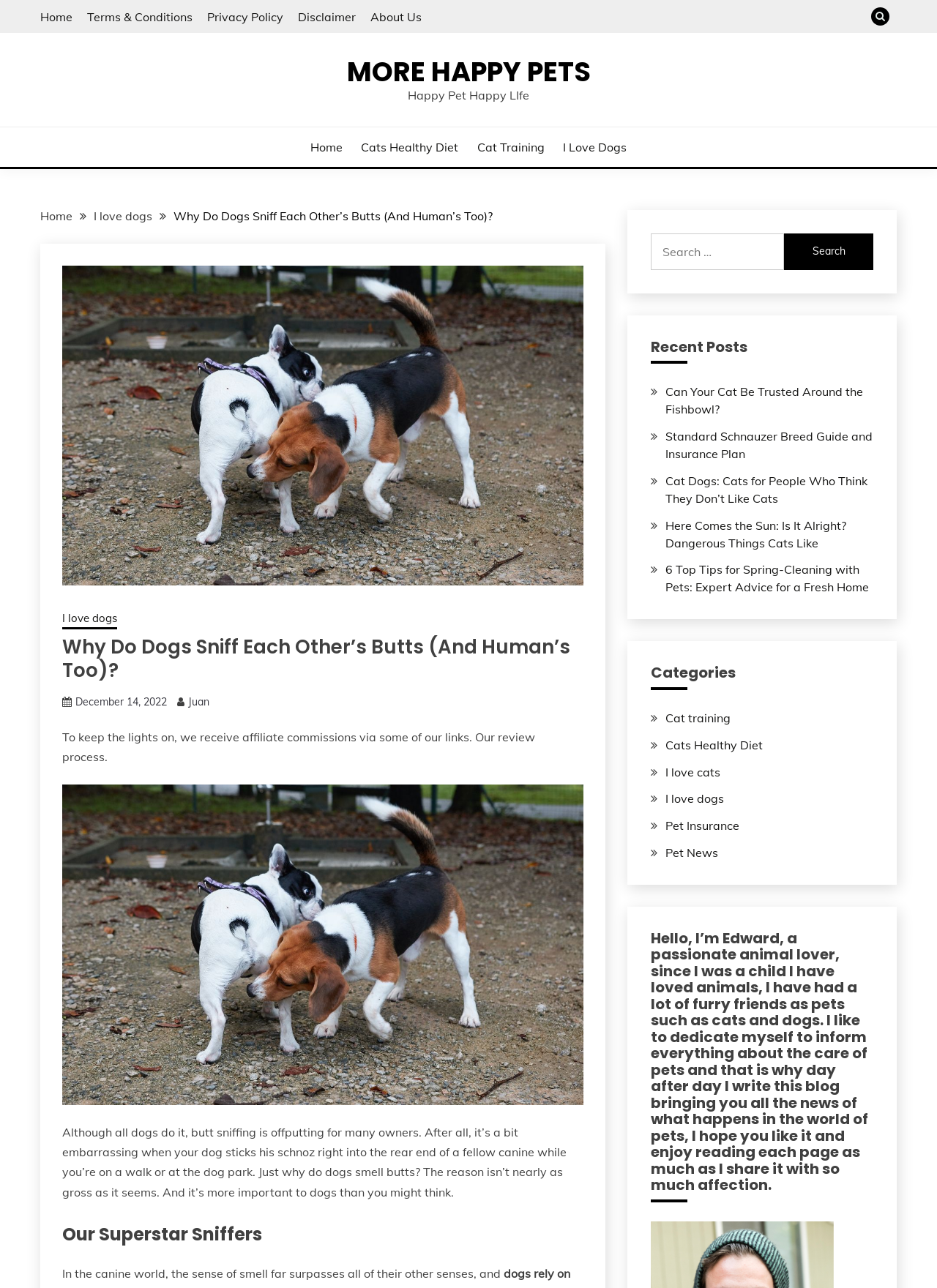Describe the webpage in detail, including text, images, and layout.

This webpage is about a blog focused on pets, specifically dogs and cats. At the top, there are several links to different pages, including "Home", "Terms & Conditions", "Privacy Policy", "Disclaimer", and "About Us". Below these links, there is a button with a search icon and a link to "MORE HAPPY PETS" with a subtitle "Happy Pet Happy Life".

On the left side, there is a navigation menu with breadcrumbs, showing the current page's location in the website's hierarchy. Below this menu, there is a figure with an image of a French bulldog and a beagle greeting each other by sniffing butts at a park.

The main content of the page is an article titled "Why Do Dogs Sniff Each Other's Butts (And Human's Too)?" with a heading and a publication date. The article discusses the reasons why dogs engage in this behavior, which is not as gross as it seems. There is also a section titled "Our Superstar Sniffers" that talks about the importance of the sense of smell in the canine world.

On the right side, there is a search bar with a button and a heading "Recent Posts" that lists several links to recent articles, including "Can Your Cat Be Trusted Around the Fishbowl?" and "6 Top Tips for Spring-Cleaning with Pets: Expert Advice for a Fresh Home". Below this section, there is a heading "Categories" that lists links to different categories, such as "Cat training", "Cats Healthy Diet", and "I love dogs".

At the bottom of the page, there is a section with a heading that introduces the author, Edward, a passionate animal lover who writes about pet care and news. There is also a link to a social media profile or a contact page with a paper plane icon.